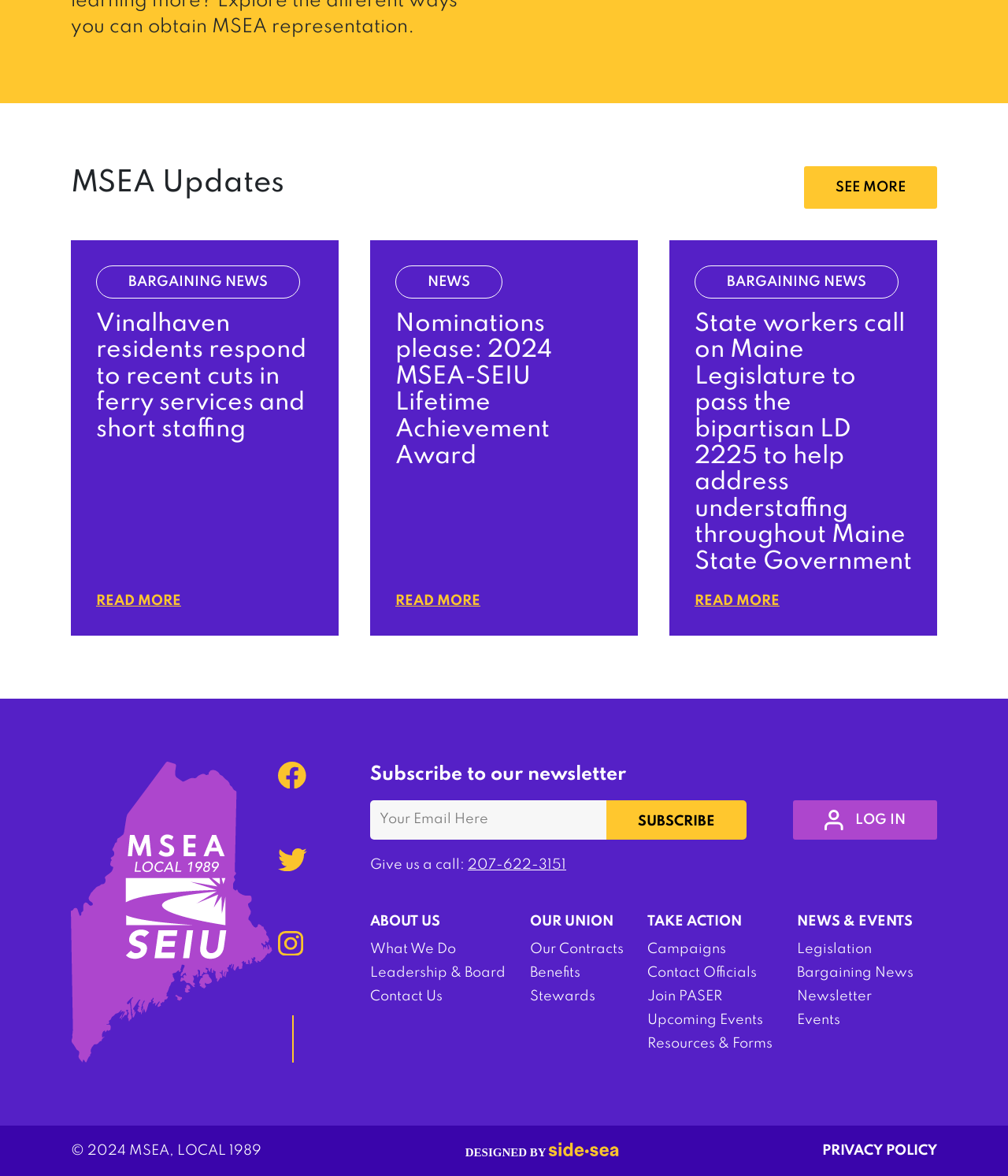Calculate the bounding box coordinates for the UI element based on the following description: "aria-describedby="nf-error-5" name="email" placeholder="Your Email Here"". Ensure the coordinates are four float numbers between 0 and 1, i.e., [left, top, right, bottom].

[0.367, 0.68, 0.602, 0.714]